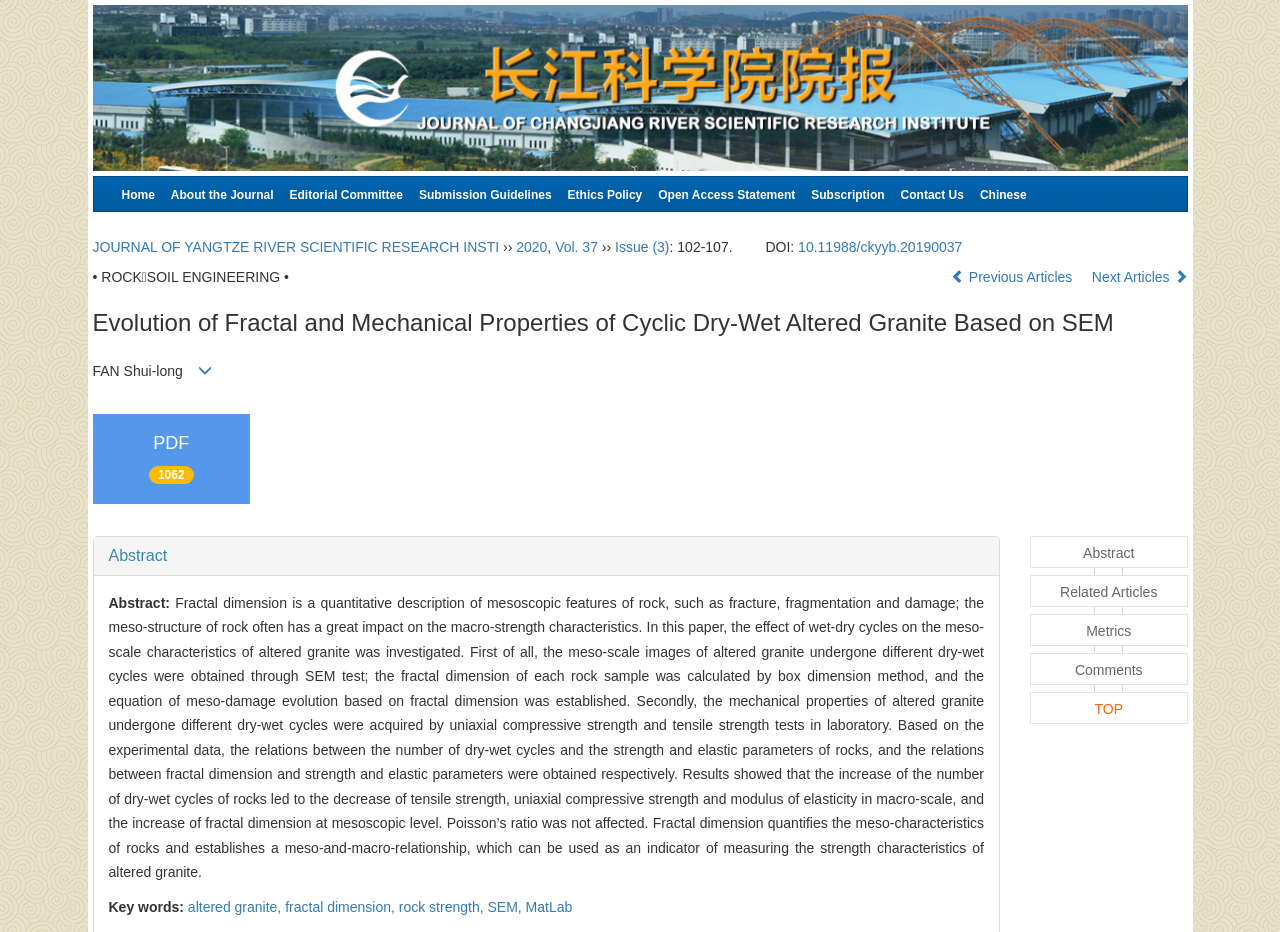Determine the bounding box coordinates of the section to be clicked to follow the instruction: "view related articles". The coordinates should be given as four float numbers between 0 and 1, formatted as [left, top, right, bottom].

[0.805, 0.617, 0.928, 0.651]